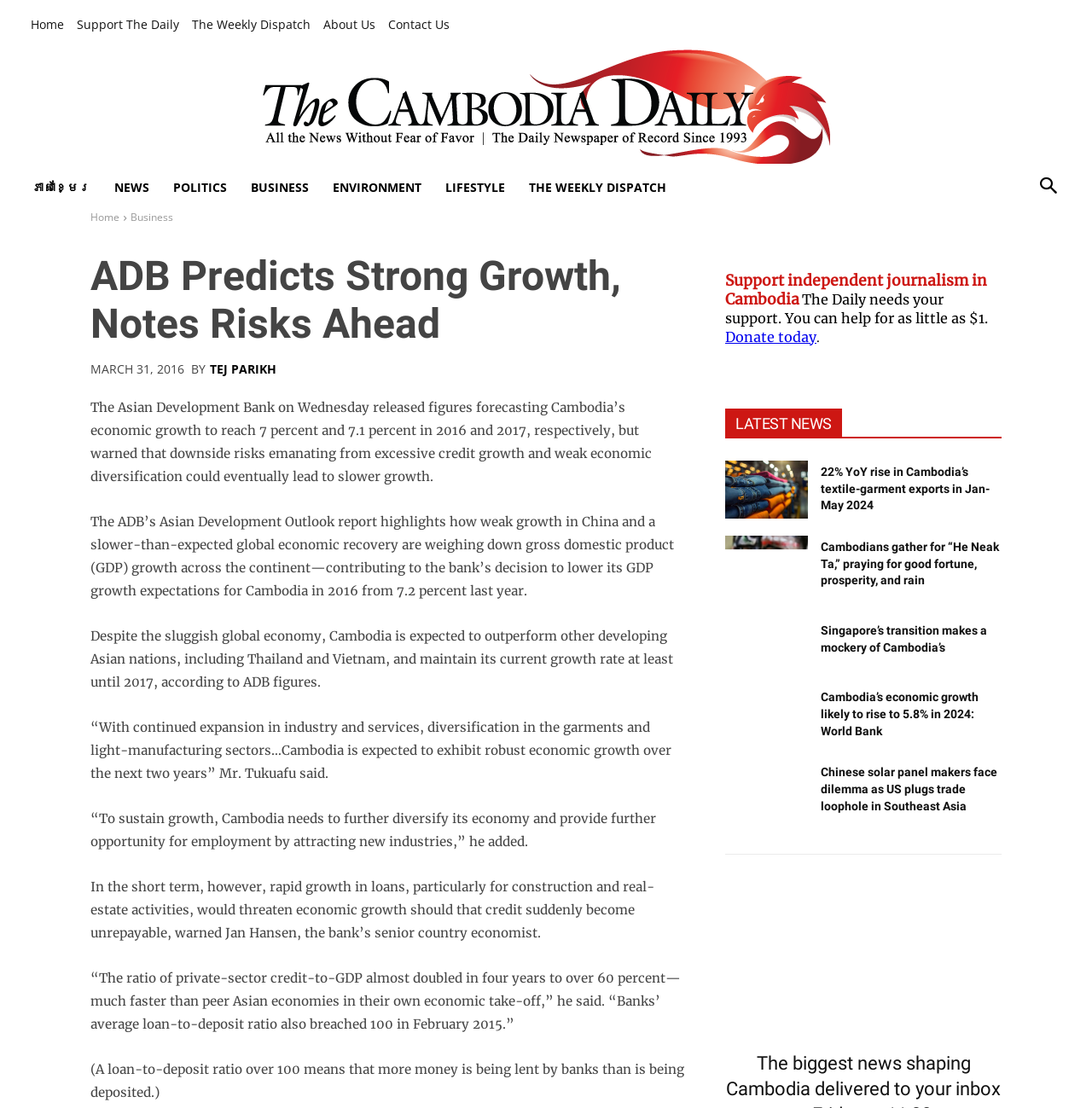Please locate and retrieve the main header text of the webpage.

ADB Predicts Strong Growth, Notes Risks Ahead